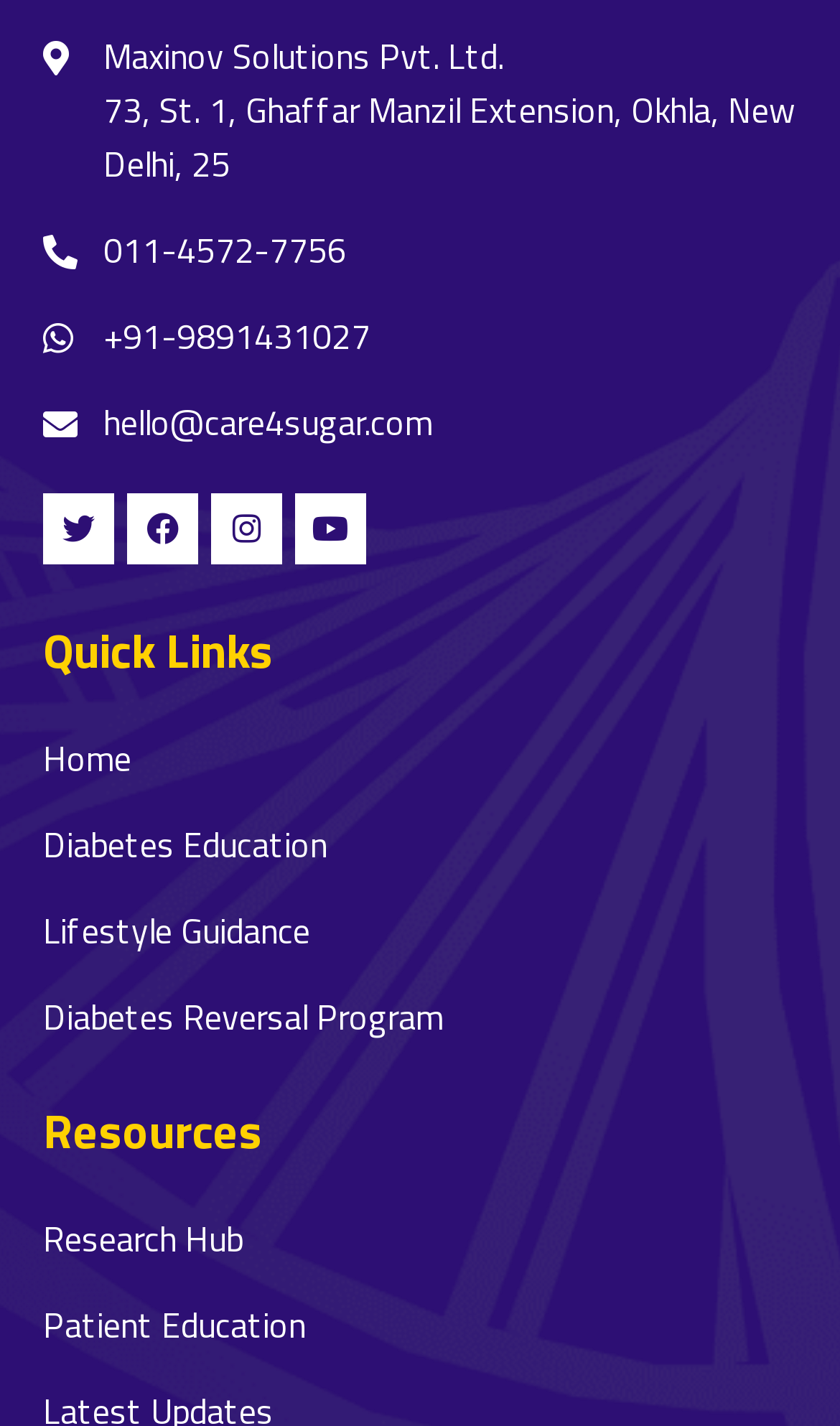Given the description of a UI element: "Diabetes Reversal Program", identify the bounding box coordinates of the matching element in the webpage screenshot.

[0.051, 0.694, 0.528, 0.732]